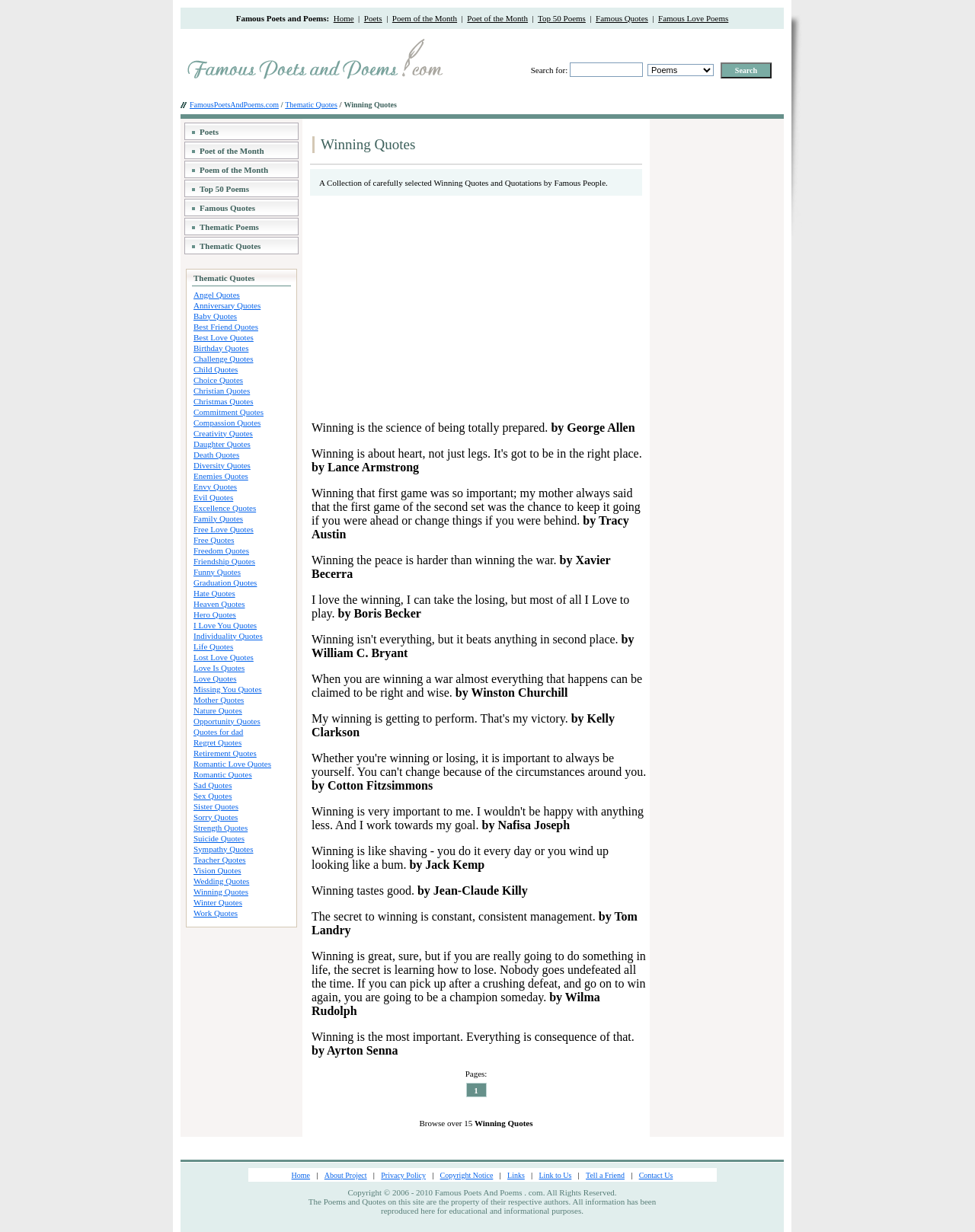Given the element description "FamousPoetsAndPoems.com" in the screenshot, predict the bounding box coordinates of that UI element.

[0.195, 0.082, 0.286, 0.088]